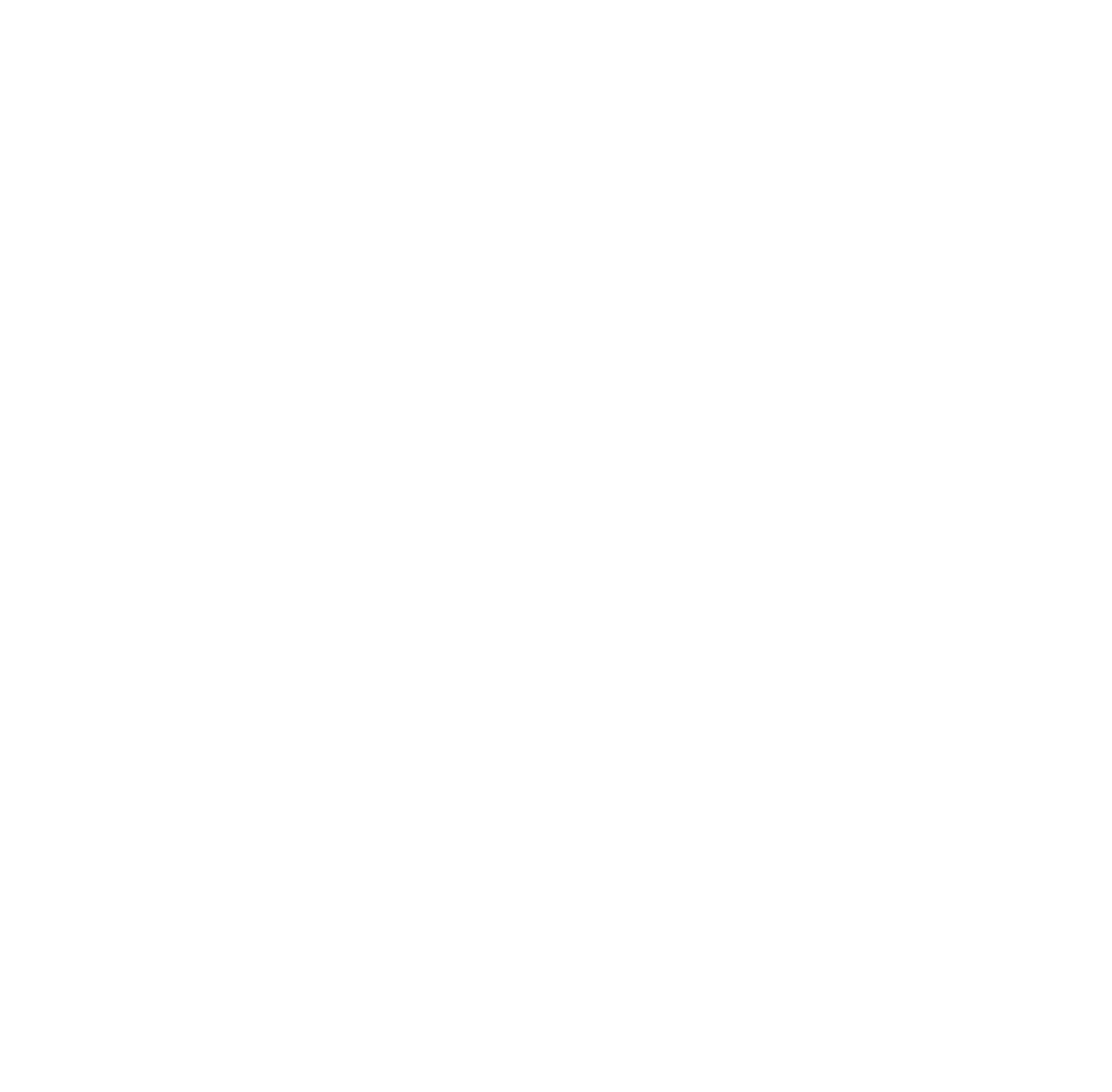Please analyze the image and give a detailed answer to the question:
What is the purpose of this website?

The website is intended for wholesale customers only, as indicated by the static text 'This is a wholesale only site. Access to pricing is strictly available to approved wholesale customers only.'